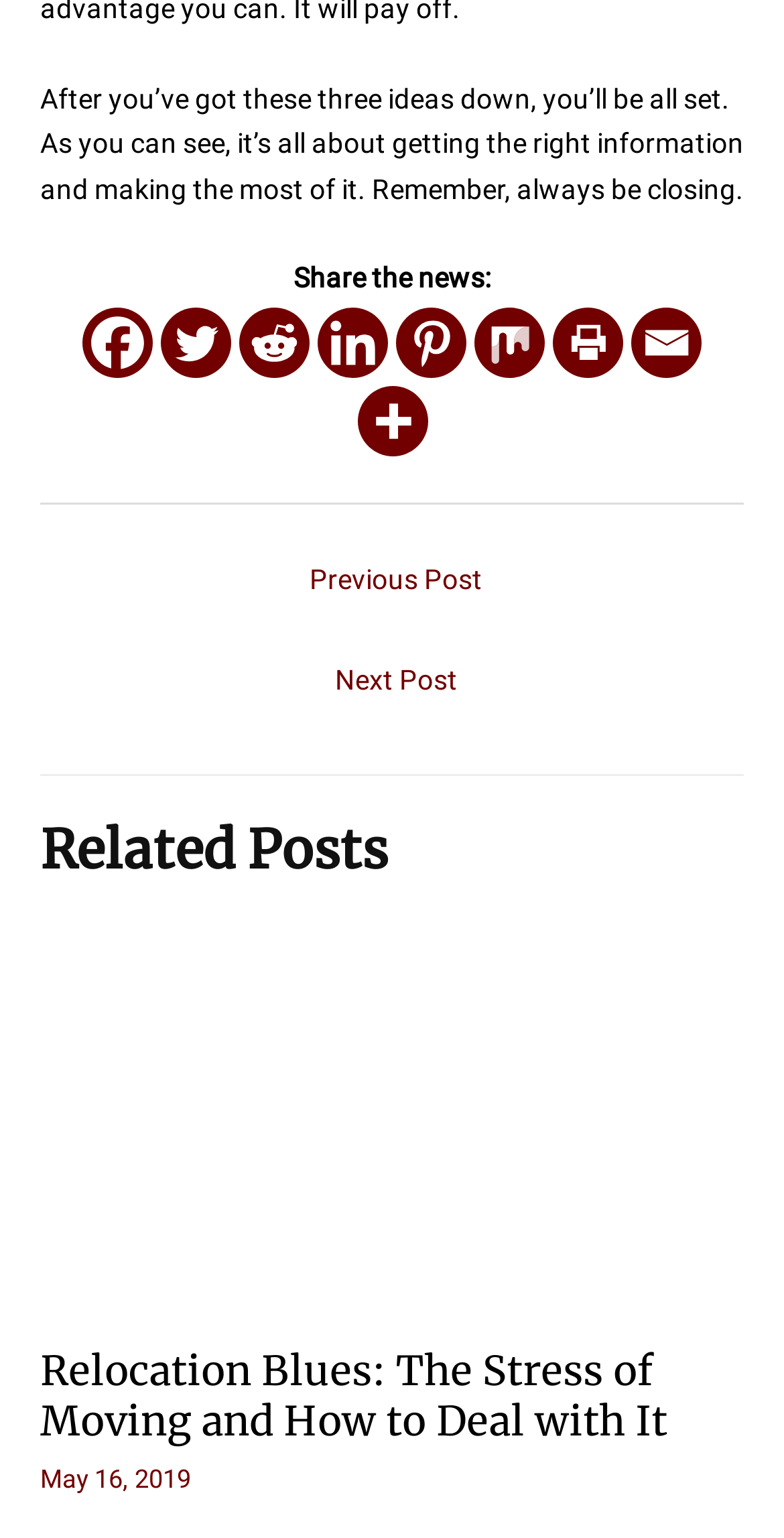Please specify the bounding box coordinates of the clickable region necessary for completing the following instruction: "Go to previous post". The coordinates must consist of four float numbers between 0 and 1, i.e., [left, top, right, bottom].

[0.056, 0.358, 0.954, 0.4]